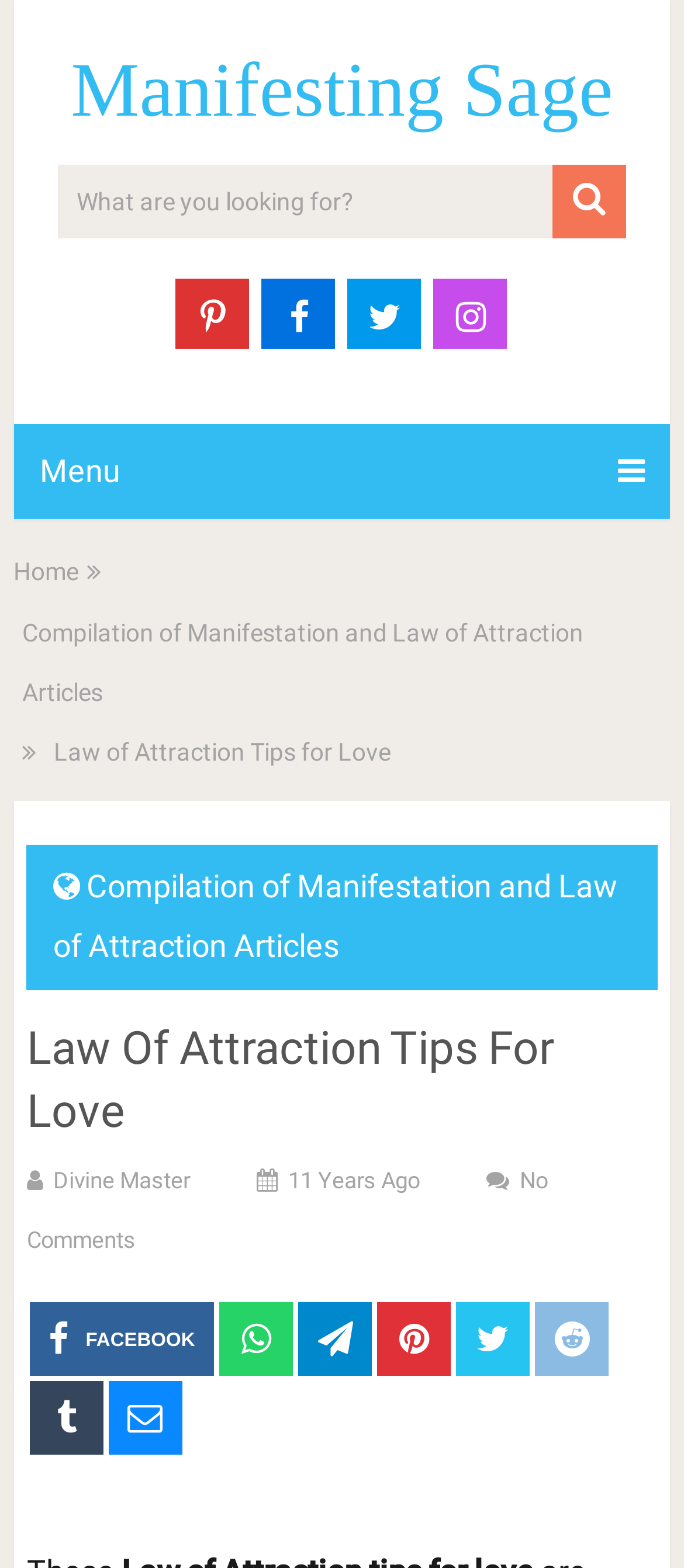Could you indicate the bounding box coordinates of the region to click in order to complete this instruction: "View Compilation of Manifestation and Law of Attraction Articles".

[0.033, 0.394, 0.853, 0.45]